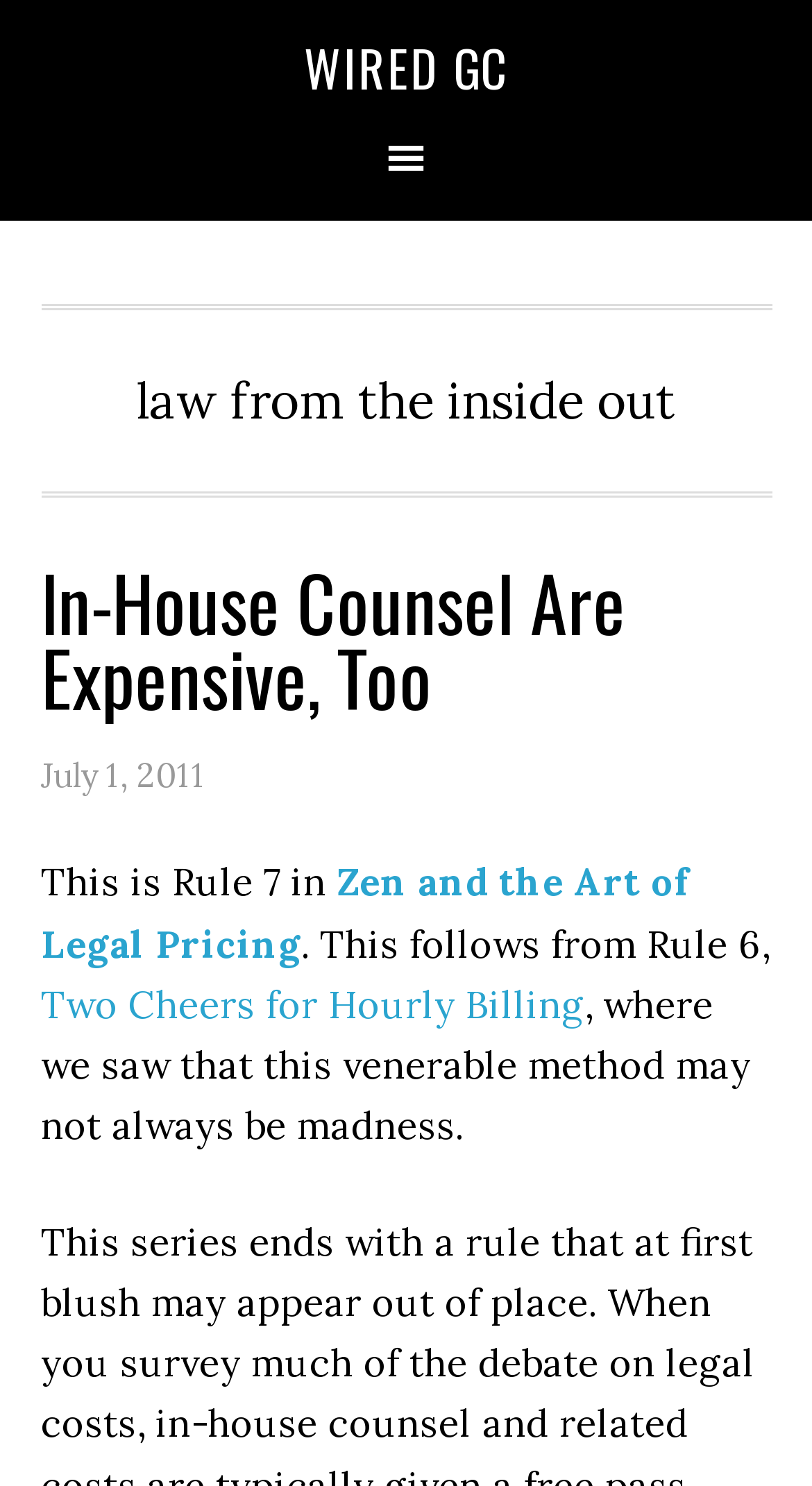What is the date of the article?
Based on the image, answer the question with a single word or brief phrase.

July 1, 2011